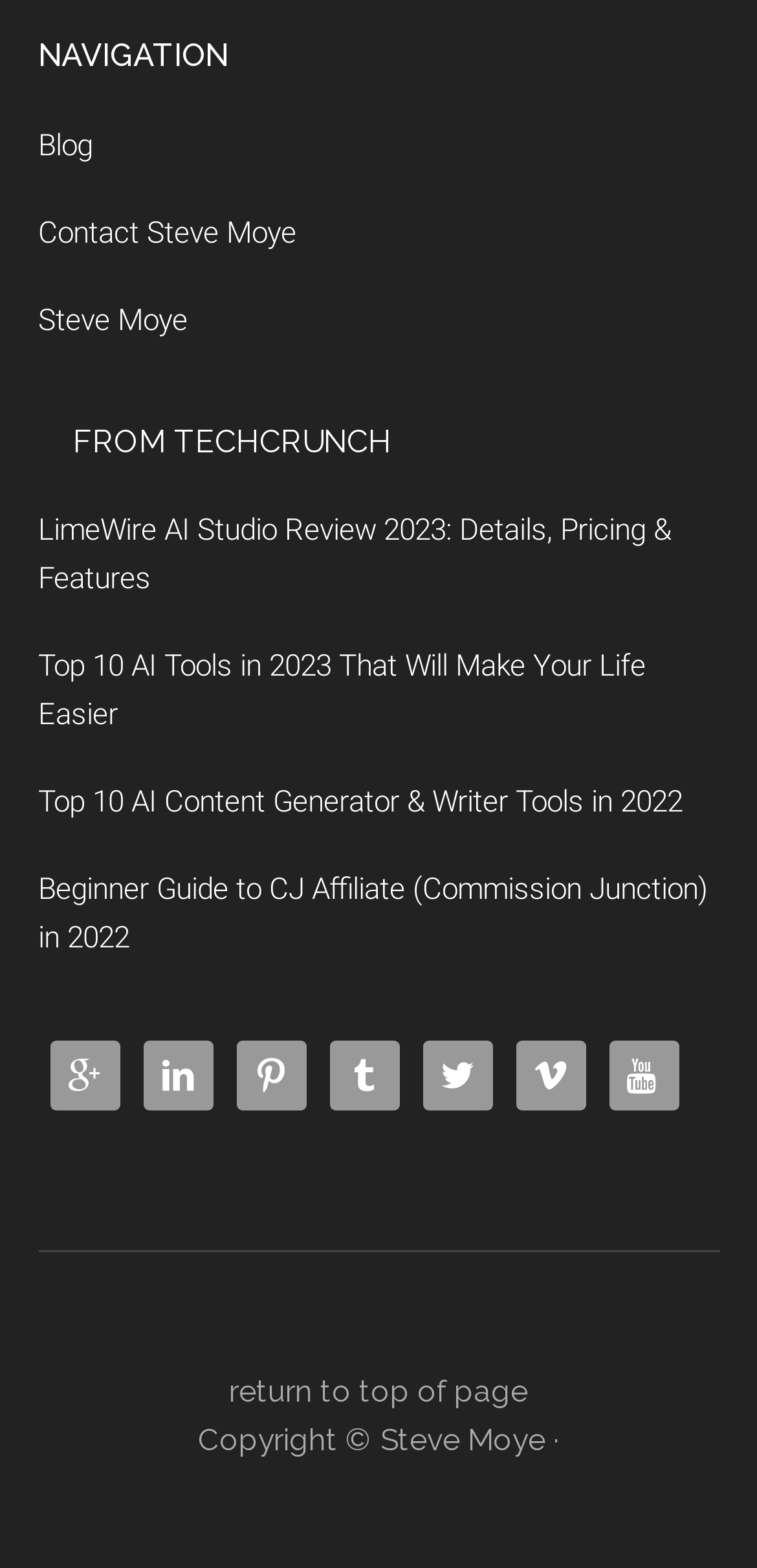Use a single word or phrase to answer the question: 
Who is the author mentioned on the webpage?

Steve Moye